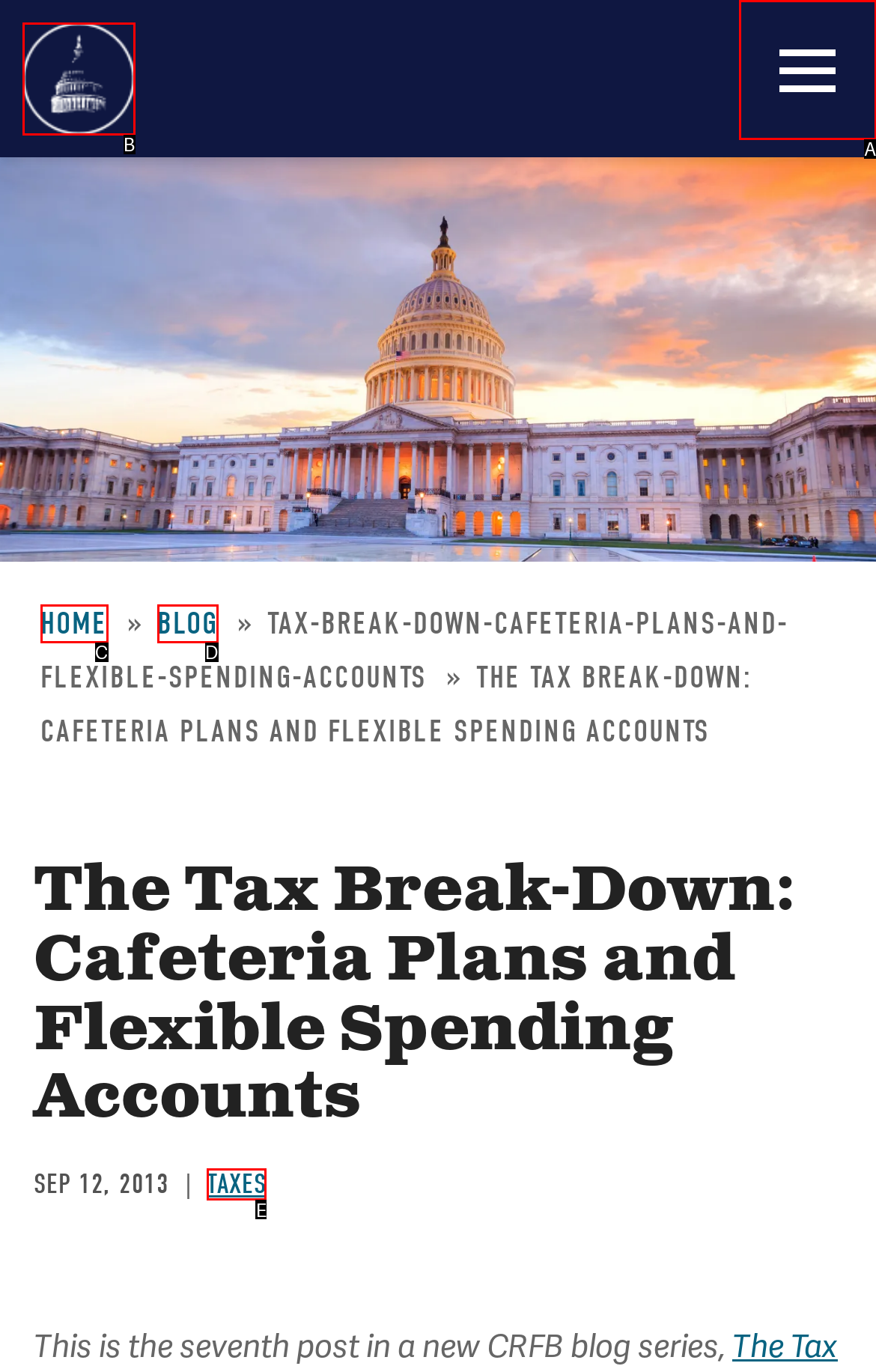From the options provided, determine which HTML element best fits the description: Menu. Answer with the correct letter.

A